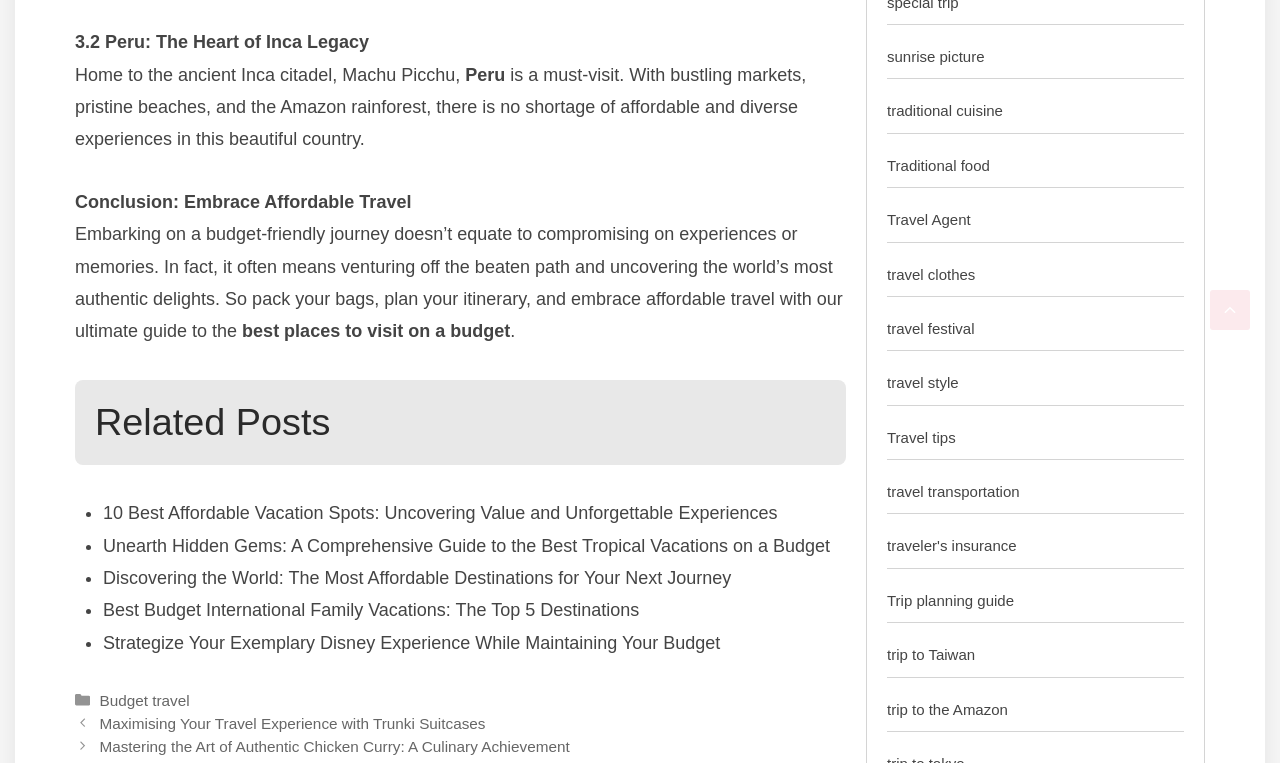Specify the bounding box coordinates of the element's area that should be clicked to execute the given instruction: "Read 'Unearth Hidden Gems: A Comprehensive Guide to the Best Tropical Vacations on a Budget'". The coordinates should be four float numbers between 0 and 1, i.e., [left, top, right, bottom].

[0.08, 0.702, 0.649, 0.728]